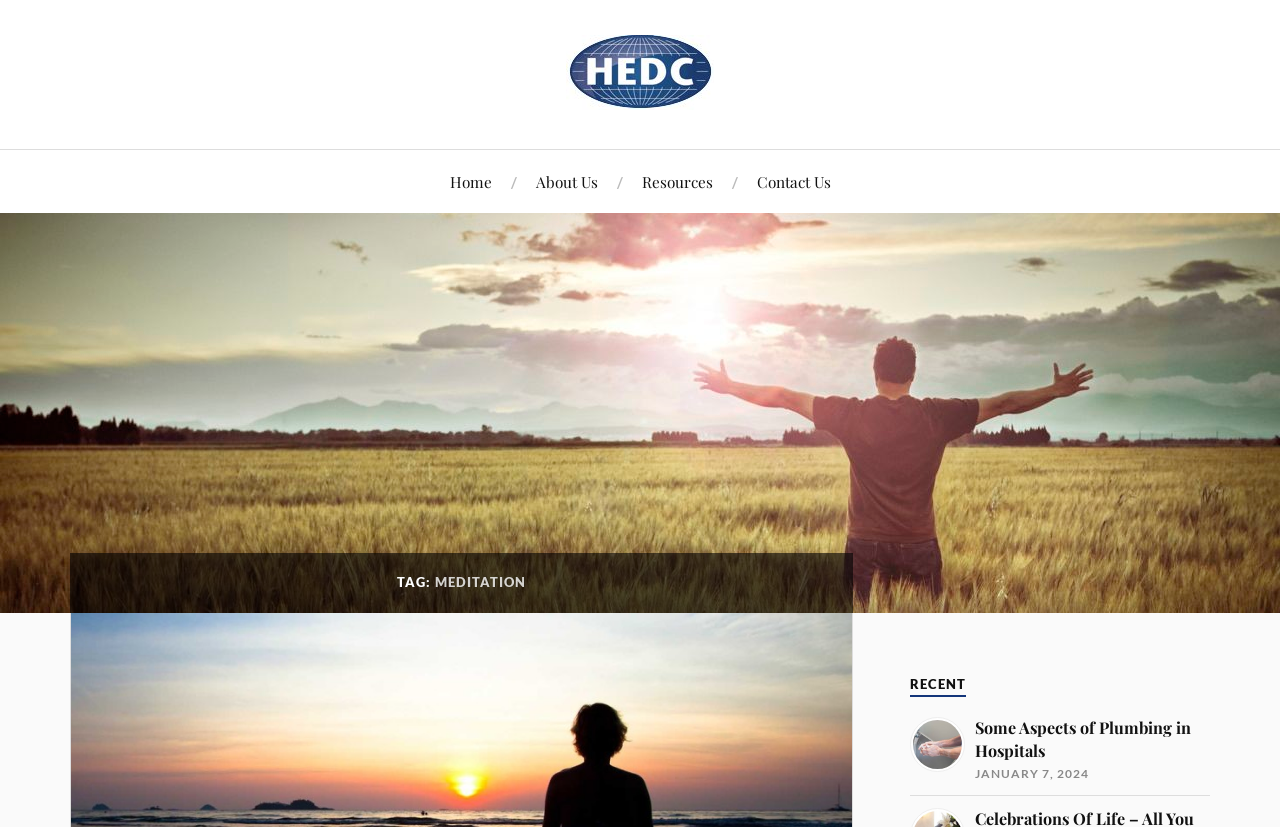Articulate a complete and detailed caption of the webpage elements.

The webpage is about meditation, specifically related to the Harvard ED Center. At the top, there is a logo of the Harvard ED Center, which is an image with a link to the center's homepage. Below the logo, there is a navigation menu with four links: "Home", "About Us", "Resources", and "Contact Us", arranged horizontally from left to right.

Further down, there is a prominent heading "TAG: MEDITATION" that spans almost the entire width of the page. Below this heading, there is another heading "RECENT" located near the bottom right corner of the page. Under the "RECENT" heading, there is a link to an article titled "Some Aspects of Plumbing in Hospitals JANUARY 7, 2024", which takes up a significant portion of the page's width.